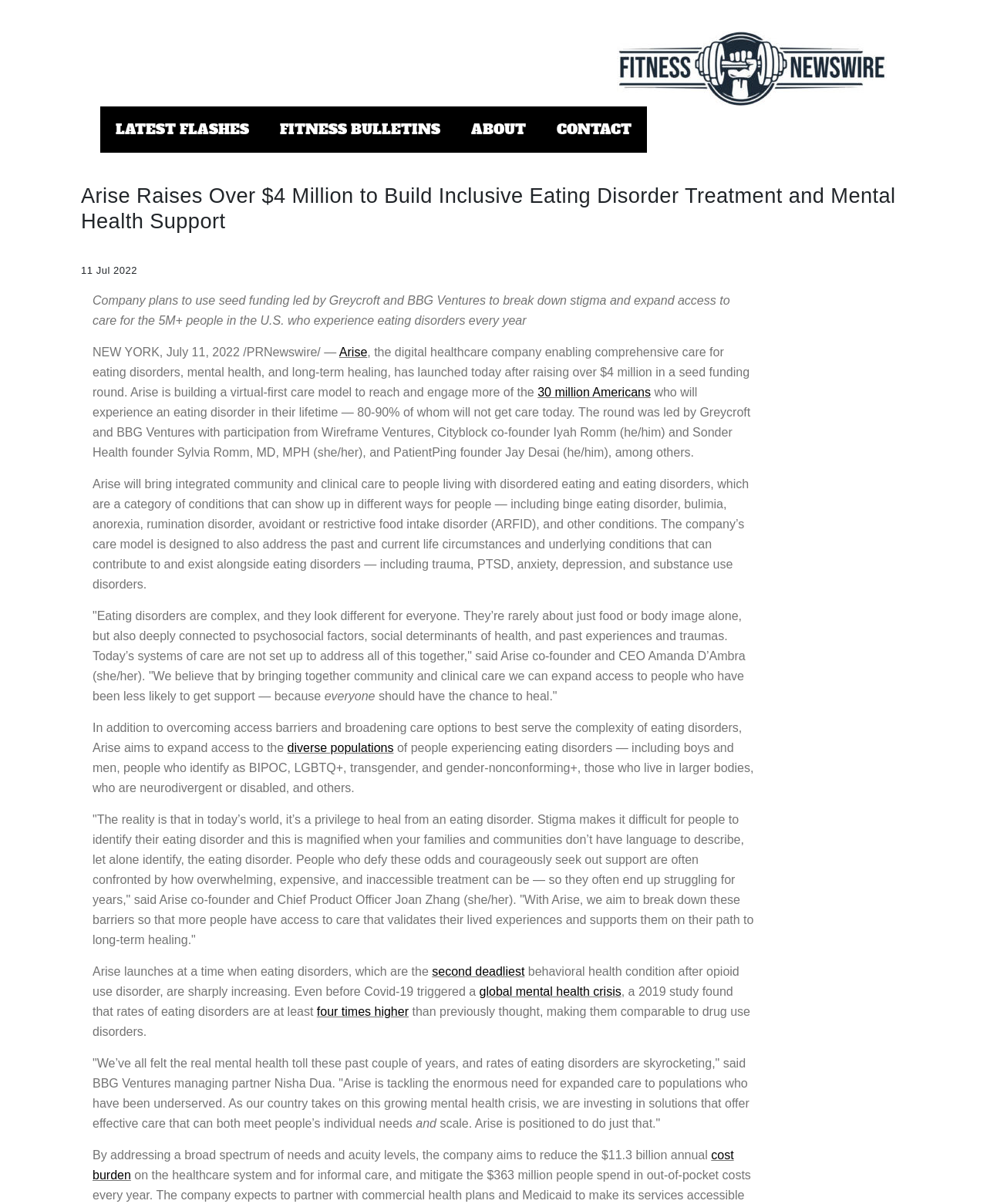Calculate the bounding box coordinates of the UI element given the description: "Contact us".

None